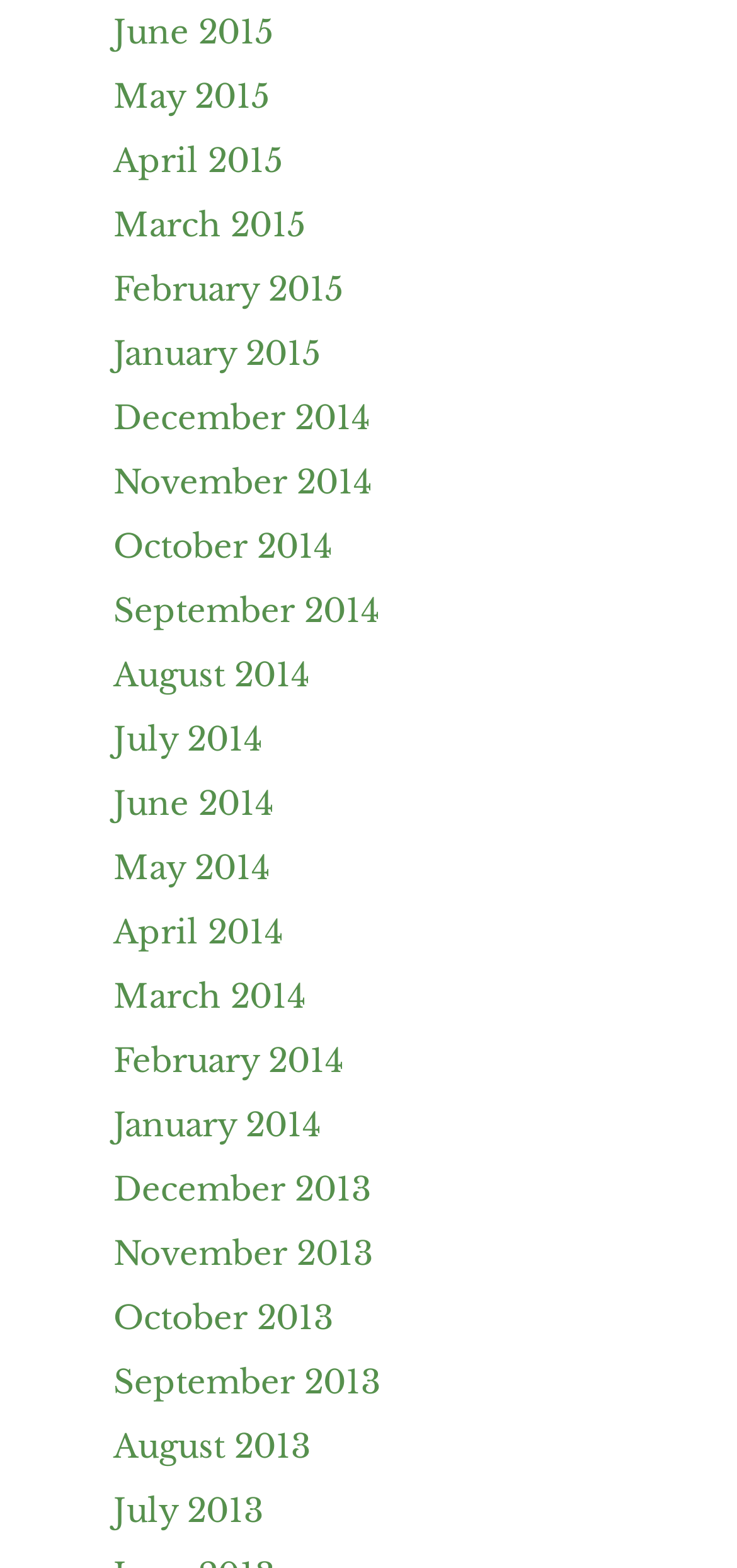What is the earliest month listed?
Please look at the screenshot and answer using one word or phrase.

December 2013